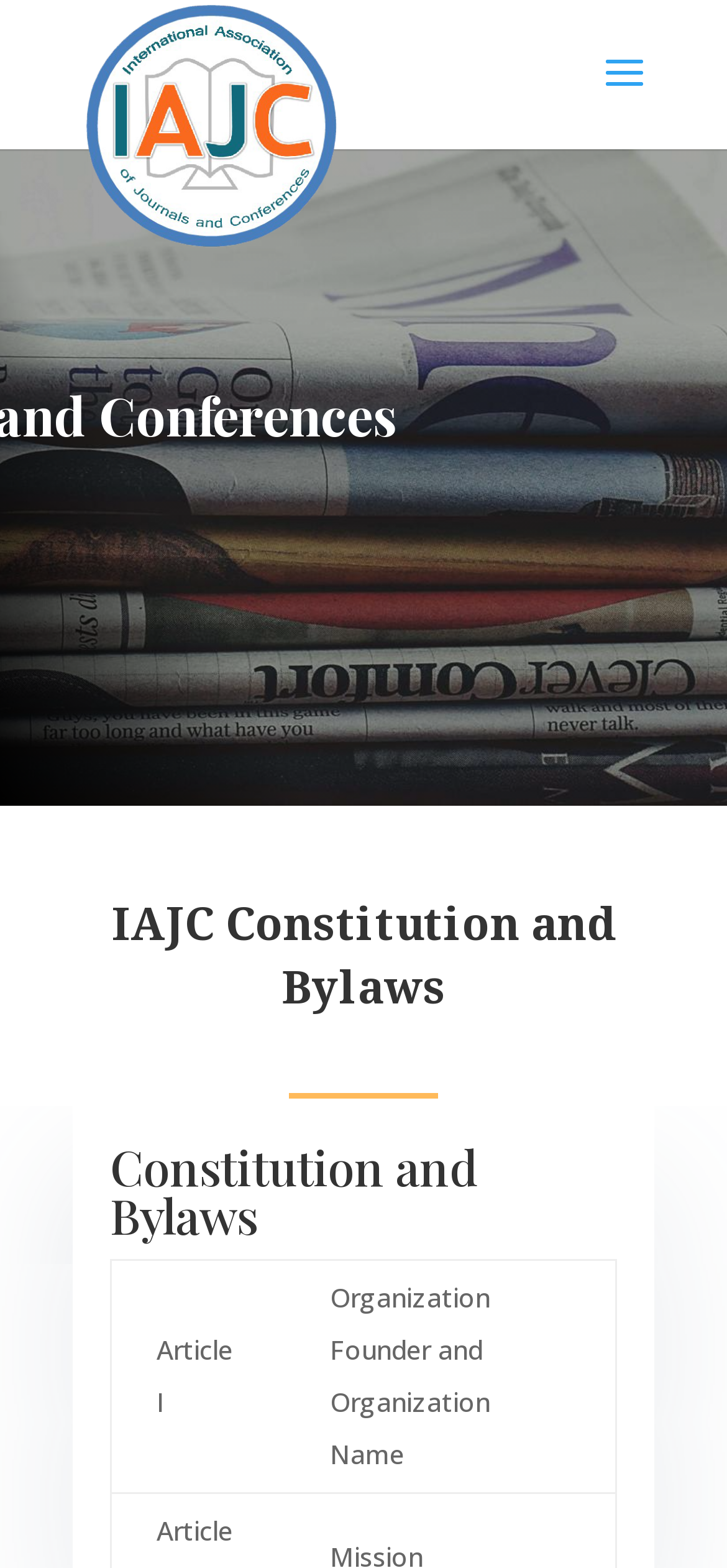From the image, can you give a detailed response to the question below:
What is the topic of the first gridcell?

The topic of the first gridcell can be found in the text content of the gridcell element, which is located next to the 'Article I' element. The text 'Organization Founder and Organization Name' describes the topic of the first article of the constitution.